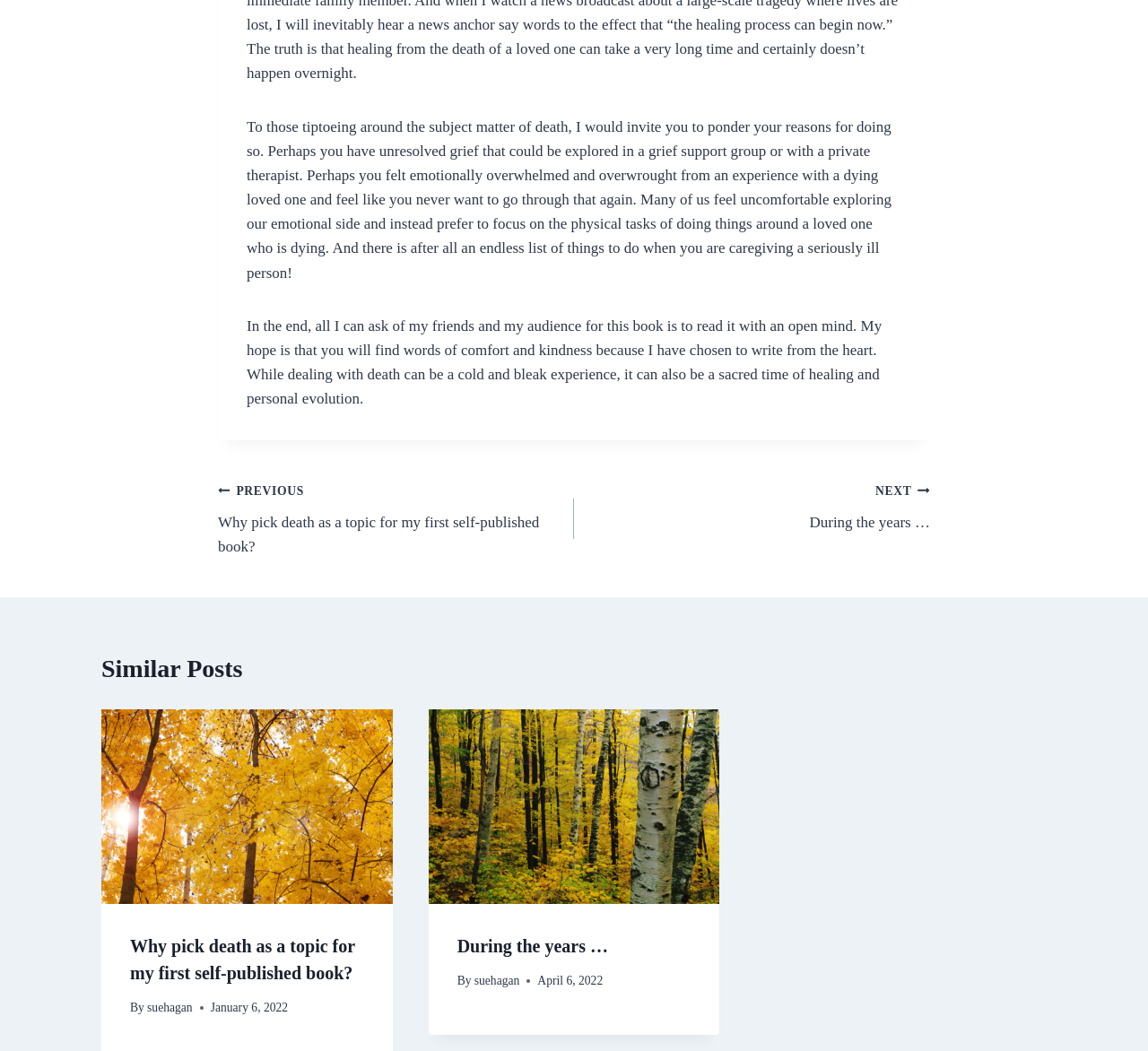Determine the bounding box coordinates of the section I need to click to execute the following instruction: "Click on the 'NEXT During the years …' link". Provide the coordinates as four float numbers between 0 and 1, i.e., [left, top, right, bottom].

[0.5, 0.455, 0.81, 0.509]